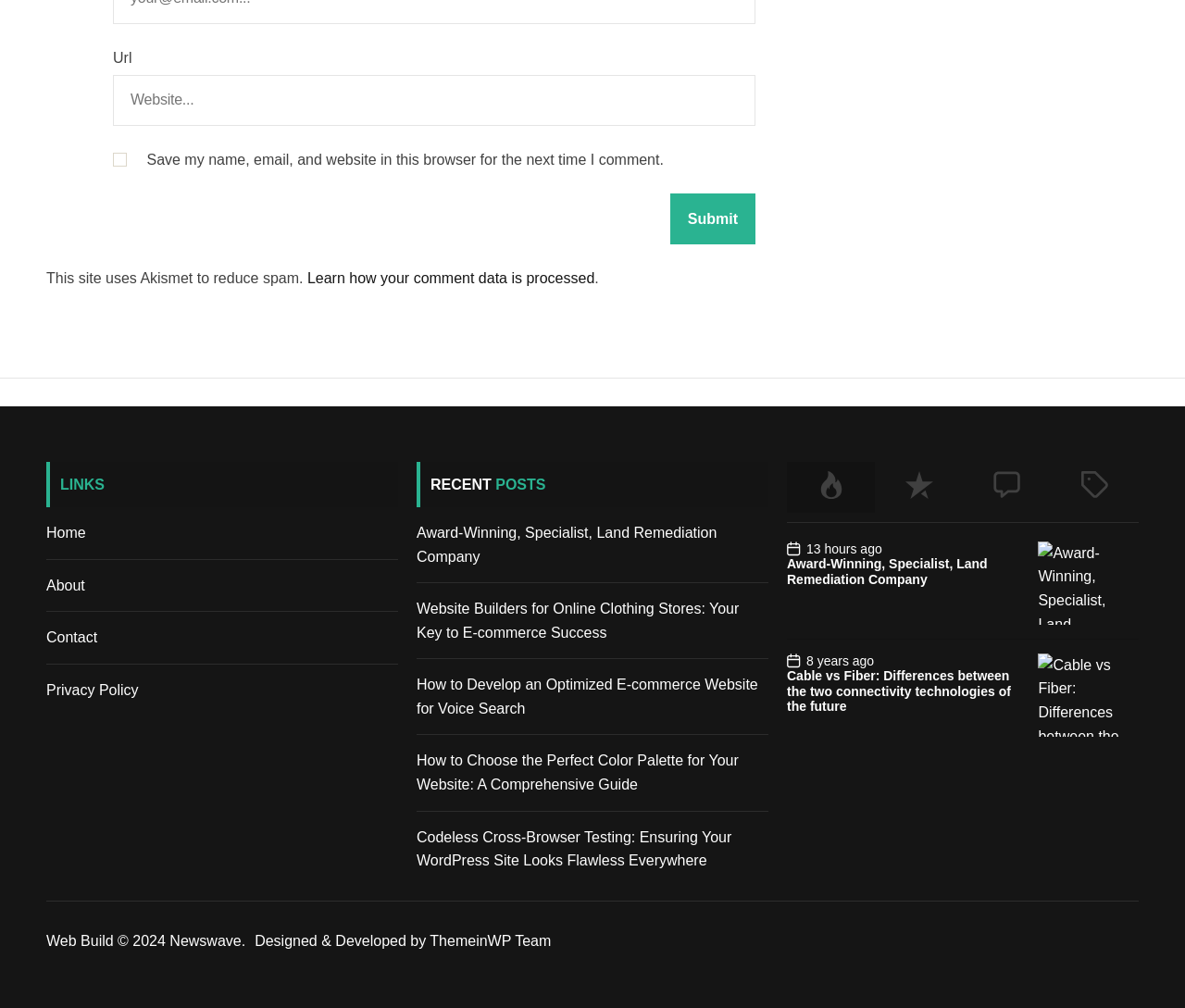Find the coordinates for the bounding box of the element with this description: "Award-Winning, Specialist, Land Remediation Company".

[0.664, 0.552, 0.833, 0.582]